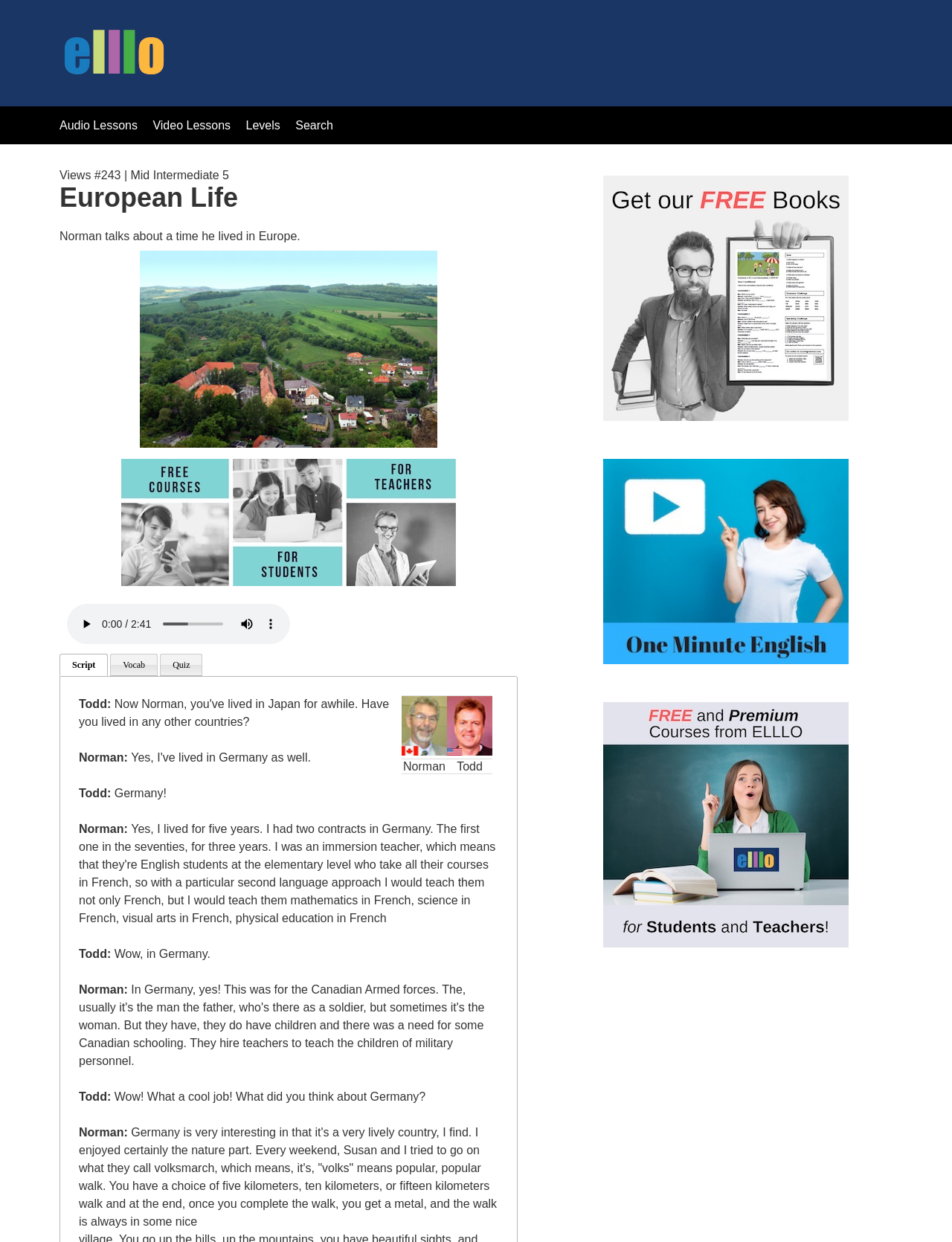Please reply to the following question using a single word or phrase: 
What is the topic of the conversation?

European Life